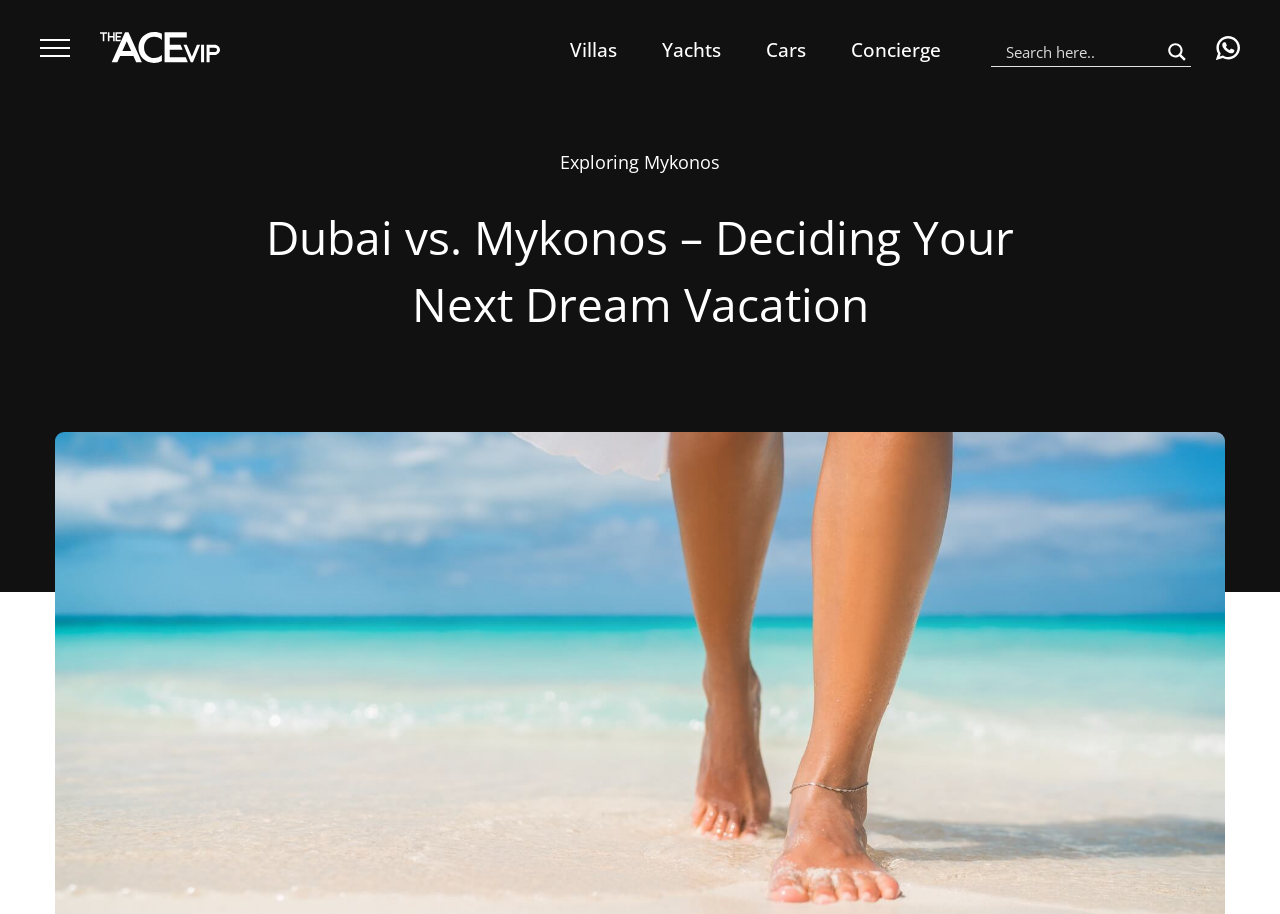How many buttons are there on the webpage?
Provide a detailed answer to the question using information from the image.

I identified two buttons on the webpage: one is an empty button at the top, and the other is a search magnifier button next to the search input box. Therefore, there are 2 buttons in total.